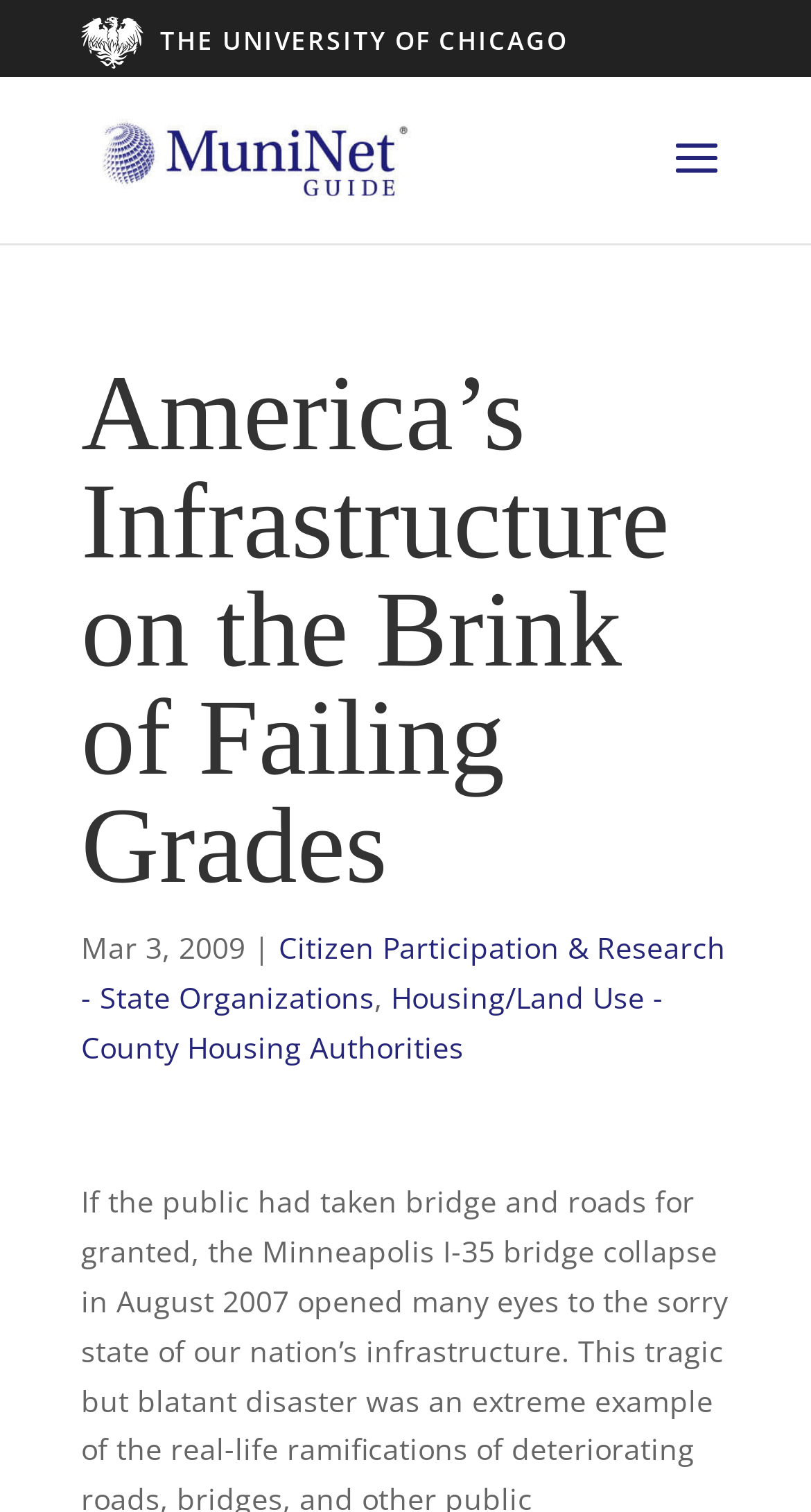What is the name of the guide mentioned on the page?
Please answer the question as detailed as possible.

I found the name of the guide mentioned on the page by looking at the link element and the image element located at the top of the page, both of which read 'MuniNet Guide'.